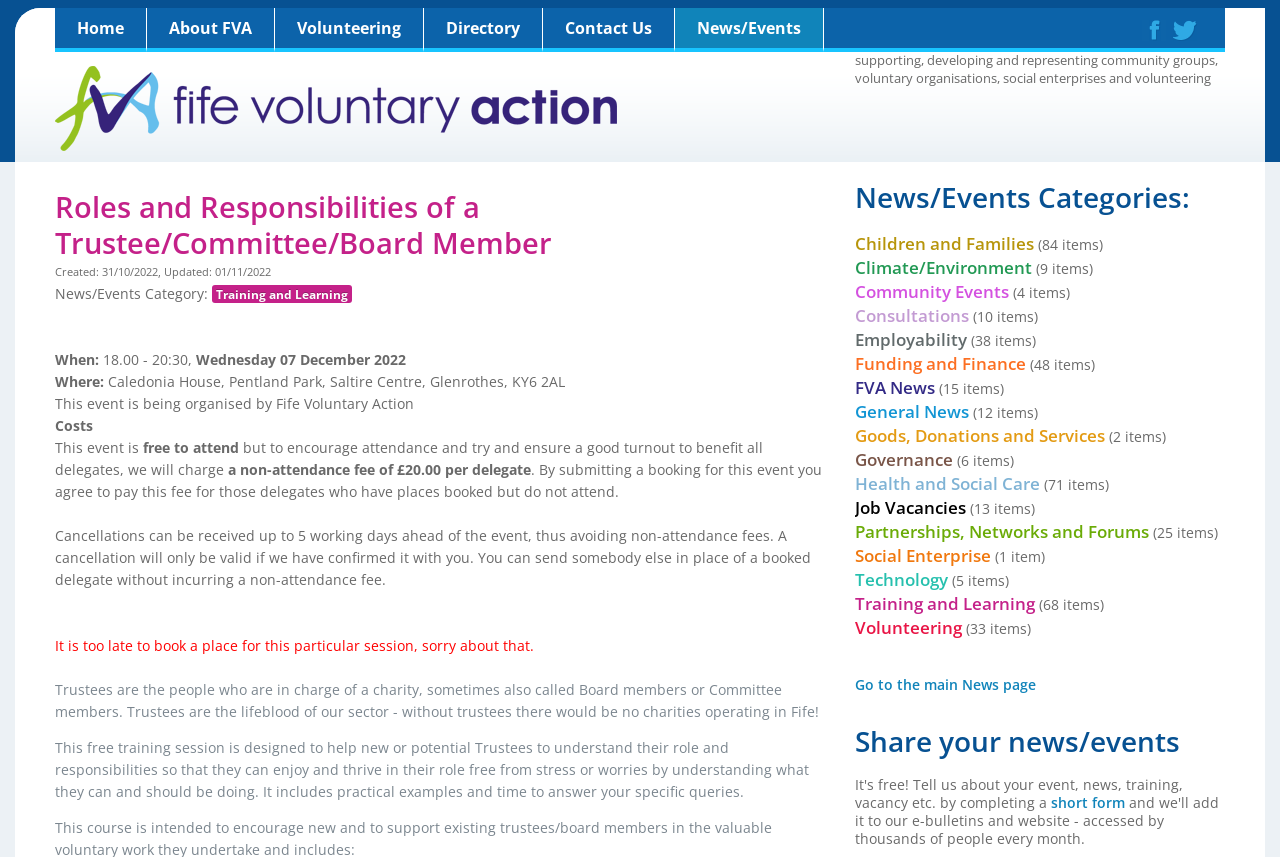How can I book a place for this event?
Using the information from the image, give a concise answer in one word or a short phrase.

too late to book a place